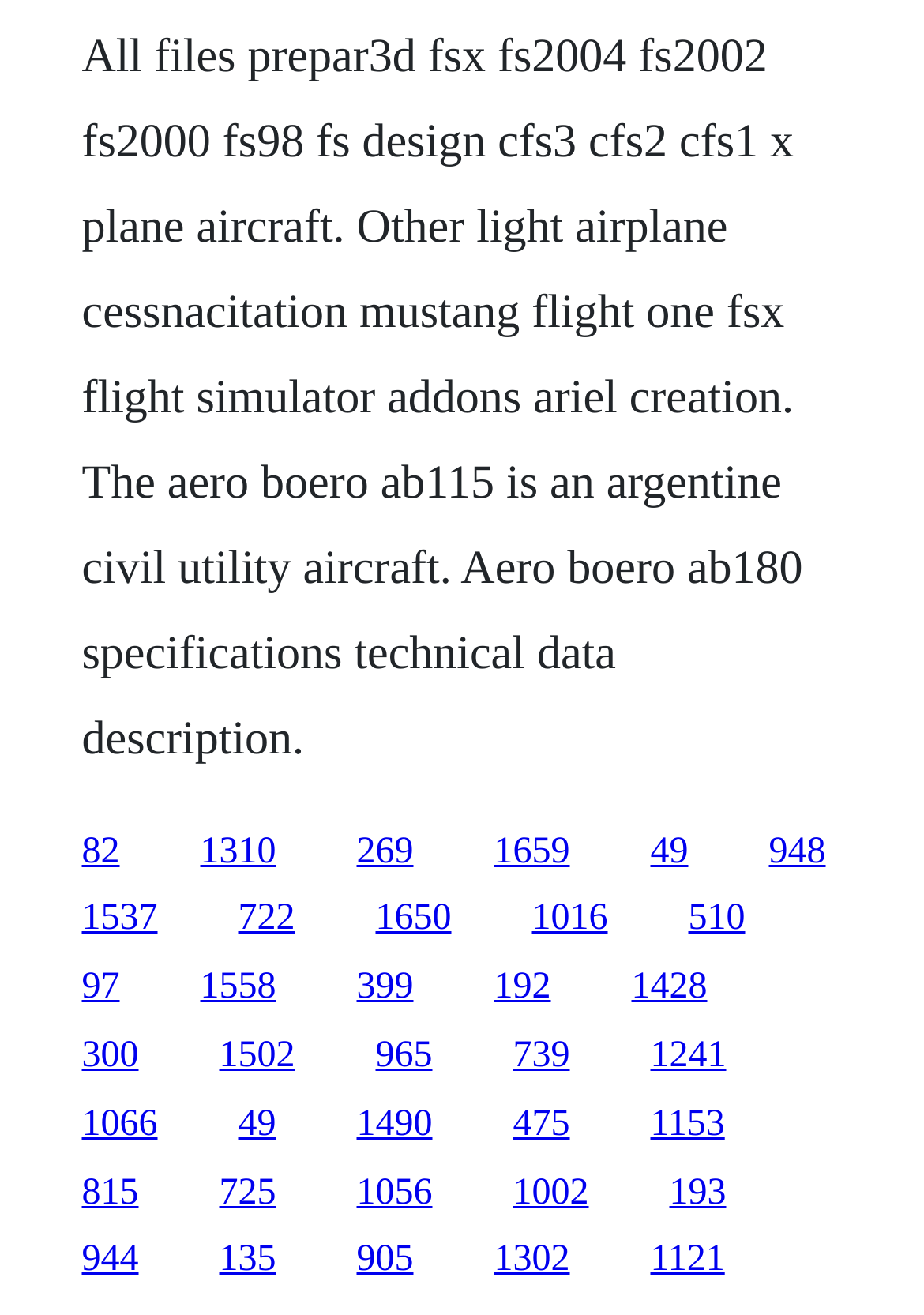Find the bounding box coordinates for the element that must be clicked to complete the instruction: "visit the third link". The coordinates should be four float numbers between 0 and 1, indicated as [left, top, right, bottom].

[0.386, 0.632, 0.447, 0.662]